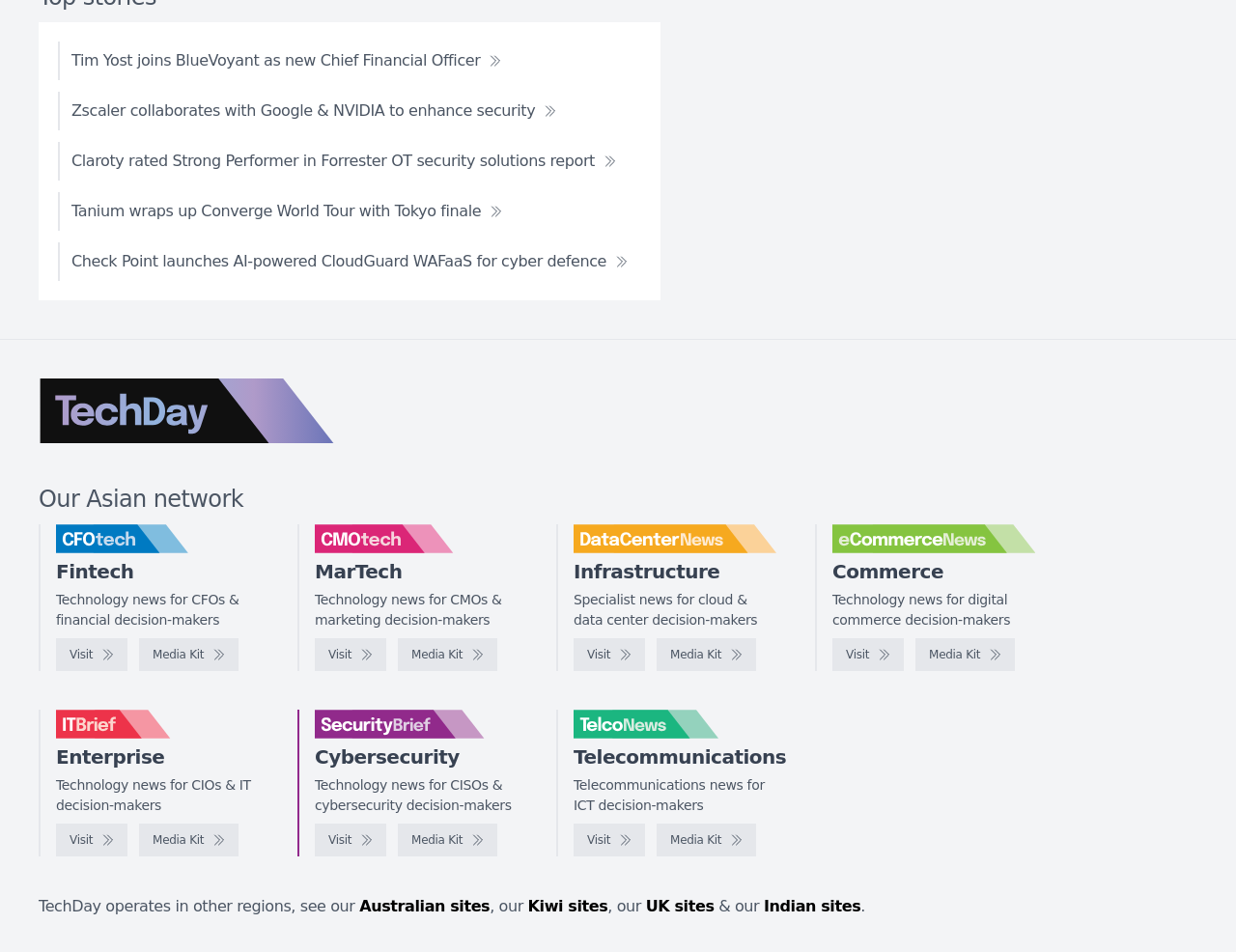What is the purpose of the 'Media Kit' links on the webpage?
Using the image, elaborate on the answer with as much detail as possible.

The 'Media Kit' links are located next to the logos of different news categories, and they seem to be links to media kits or resources for each category, allowing users to access those kits.